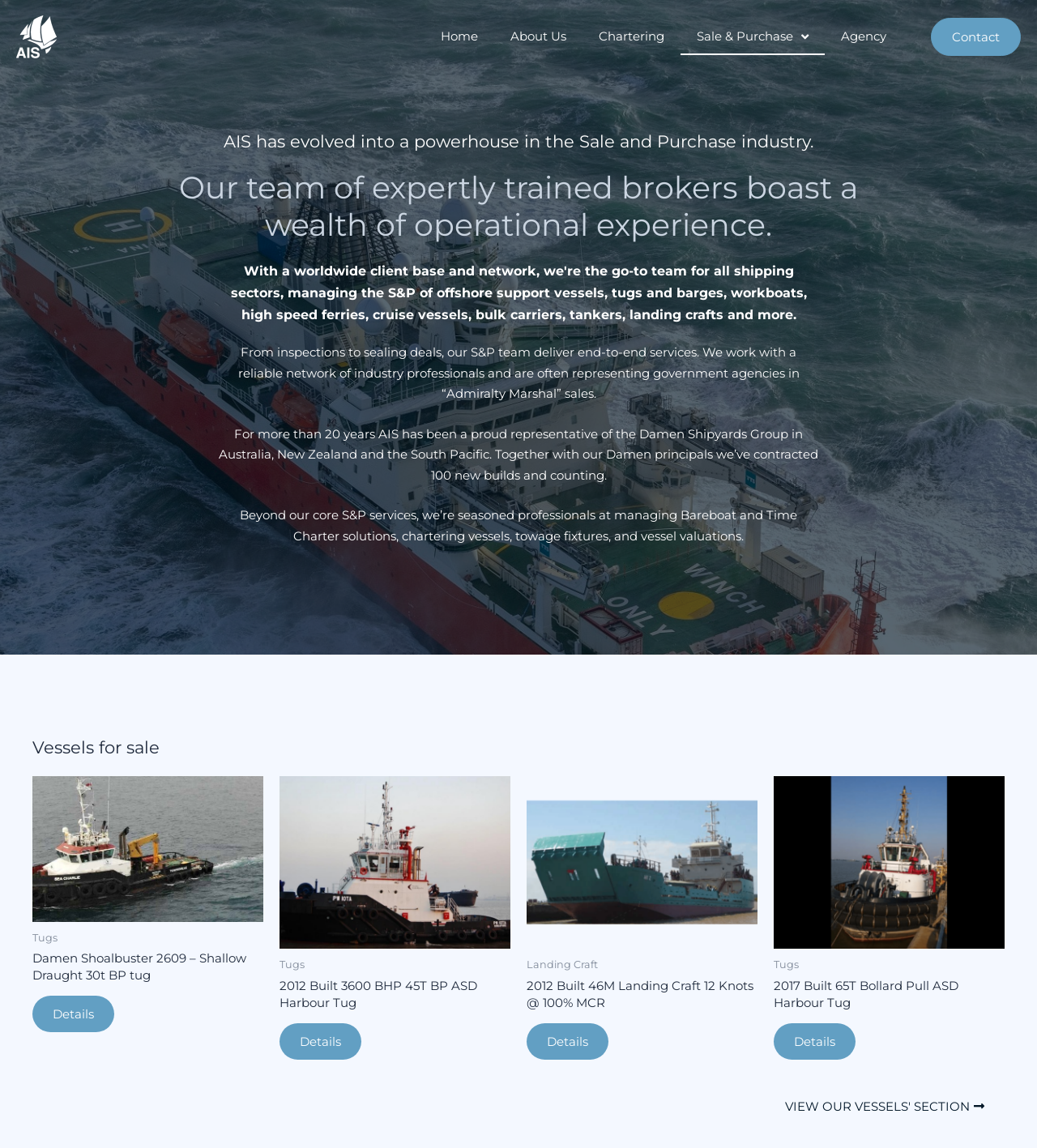Locate and provide the bounding box coordinates for the HTML element that matches this description: "VIEW OUR VESSELS' SECTION".

[0.738, 0.948, 0.969, 0.98]